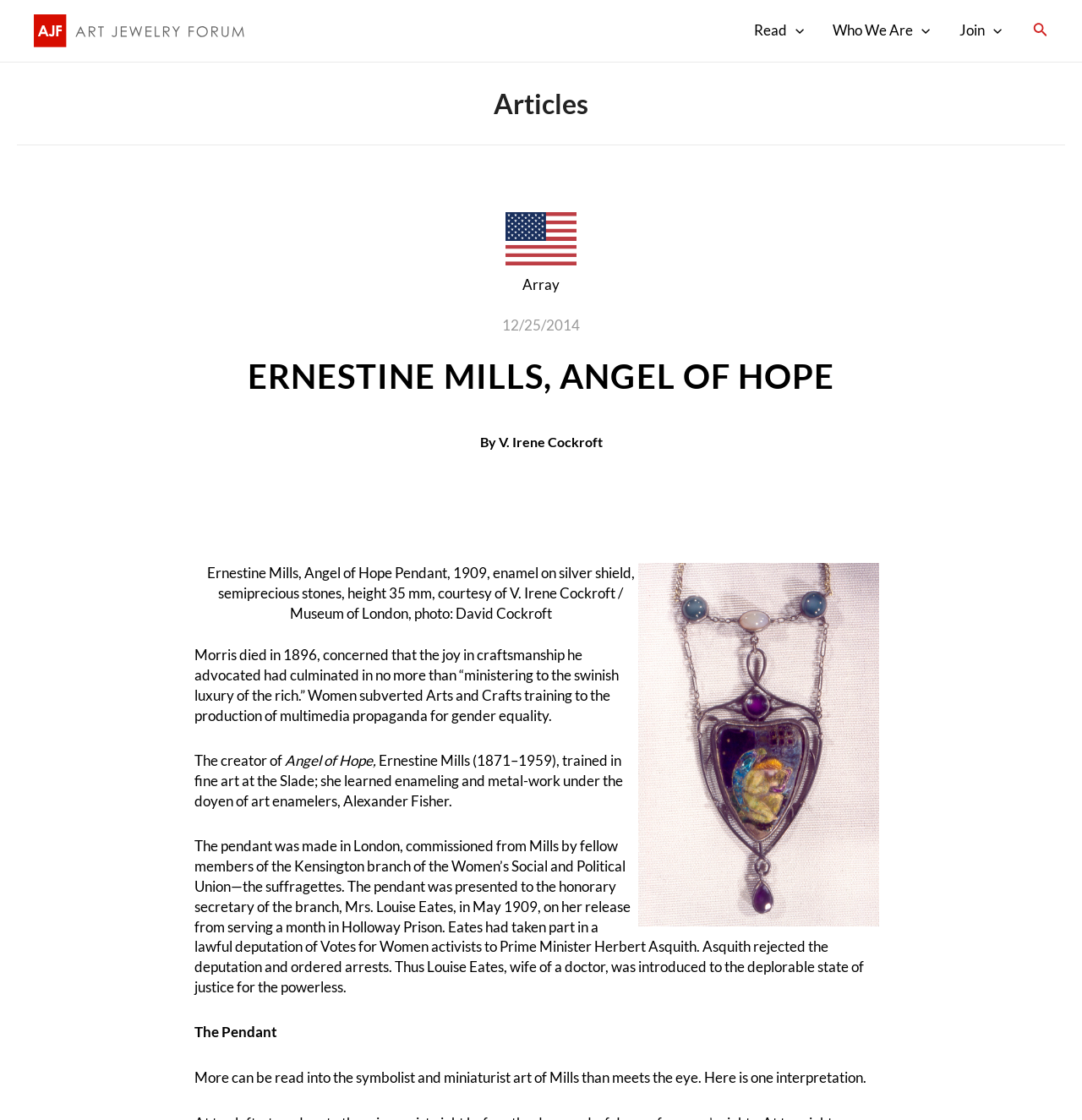Please locate the clickable area by providing the bounding box coordinates to follow this instruction: "Go to the next slide".

None